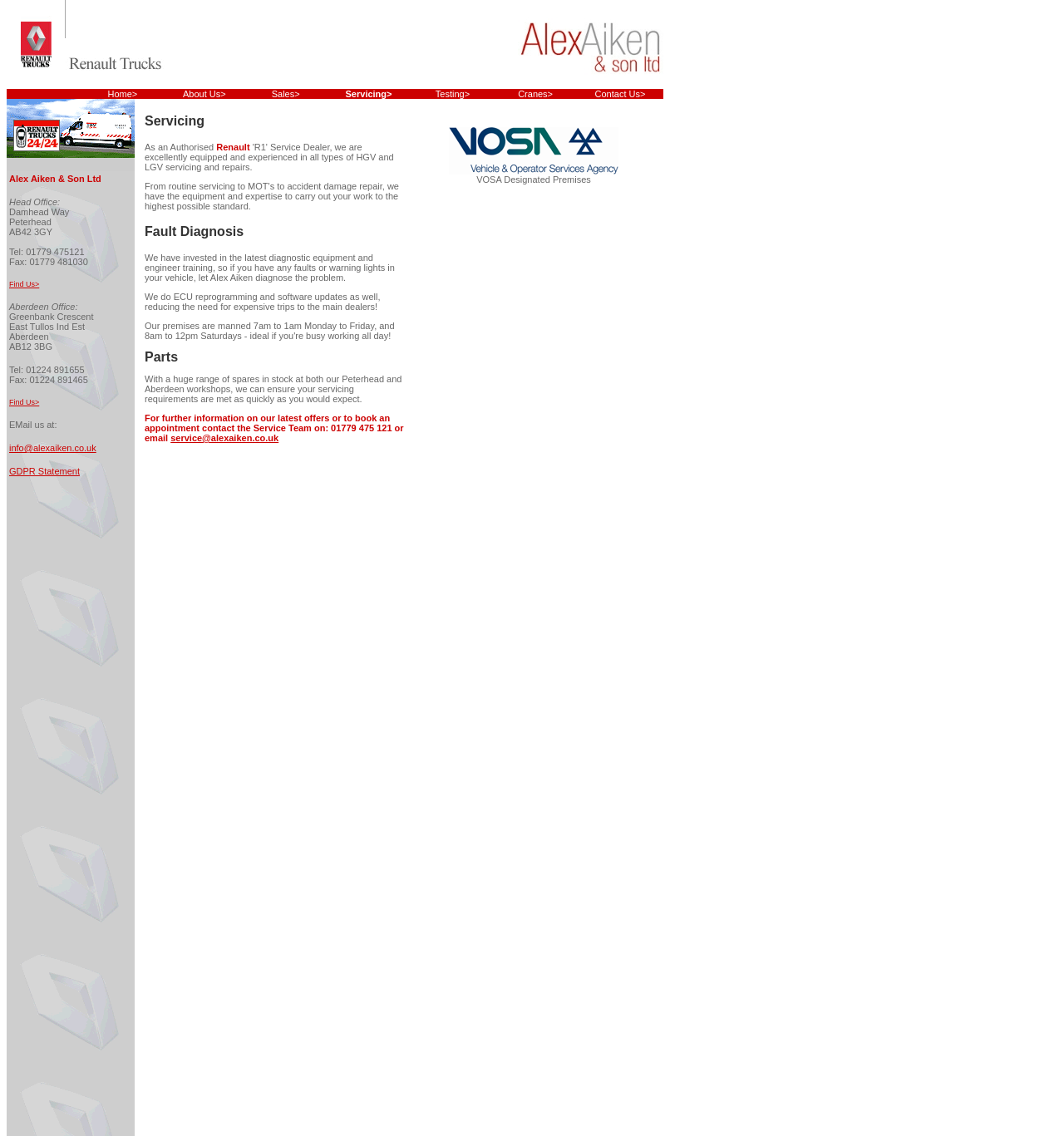What is the operating time of the premises on Saturdays?
Provide a one-word or short-phrase answer based on the image.

8am to 12pm